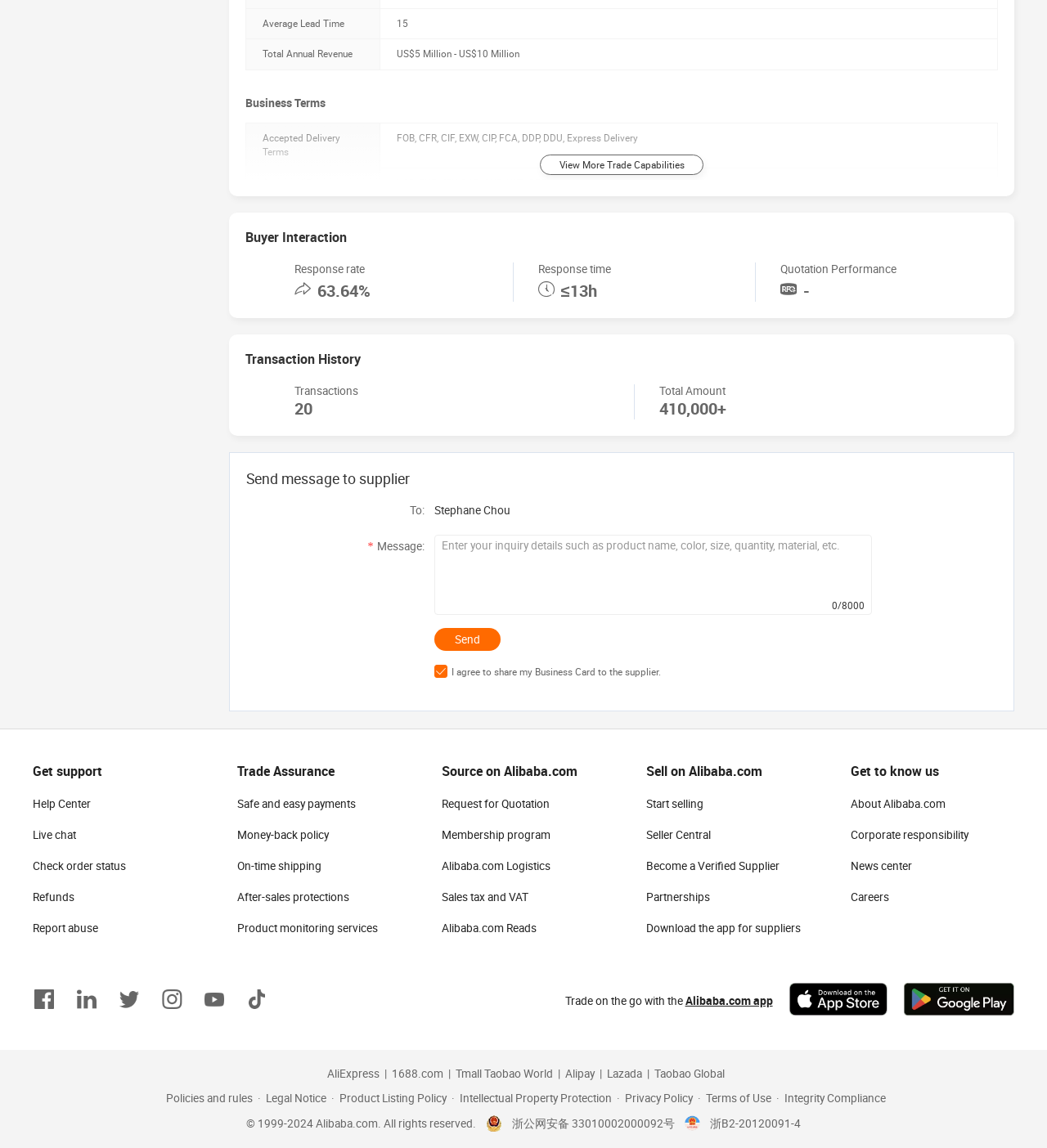Can you provide the bounding box coordinates for the element that should be clicked to implement the instruction: "View more trade capabilities"?

[0.534, 0.139, 0.654, 0.149]